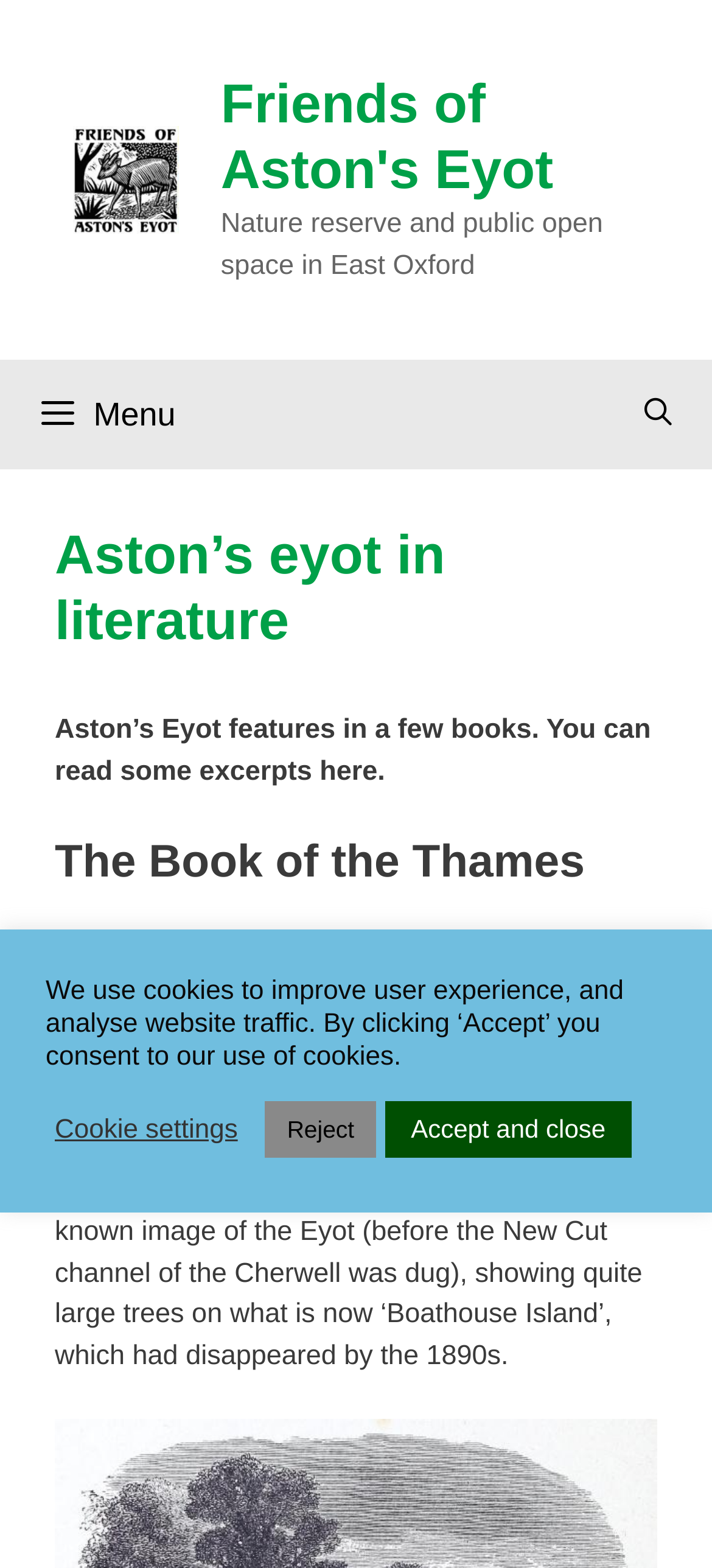Please locate the bounding box coordinates of the element that needs to be clicked to achieve the following instruction: "Read more about 'The Book of the Thames'". The coordinates should be four float numbers between 0 and 1, i.e., [left, top, right, bottom].

[0.077, 0.532, 0.923, 0.567]